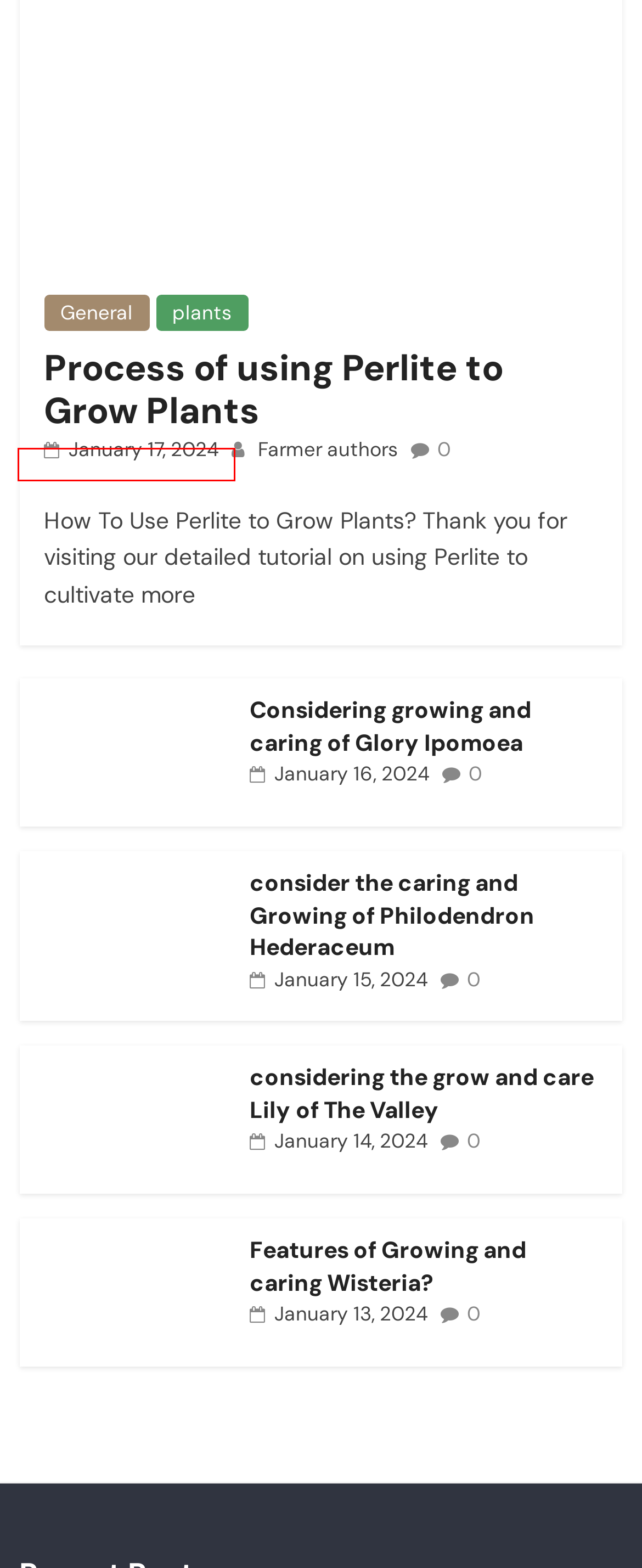Examine the screenshot of the webpage, which includes a red bounding box around an element. Choose the best matching webpage description for the page that will be displayed after clicking the element inside the red bounding box. Here are the candidates:
A. Features of Growing and caring Wisteria? - Farmer Planting
B. considering the grow and care Lily of The Valley - Farmer Planting
C. Features of various types of Perennial Plants? - Farmer Planting
D. plants Archives - Farmer Planting
E. Contact Us - Farmer Planting
F. General Archives - Farmer Planting
G. Considering growing and caring of Glory Ipomoea - Farmer Planting
H. consider the caring and Growing of Philodendron Hederaceum - Farmer Planting

G